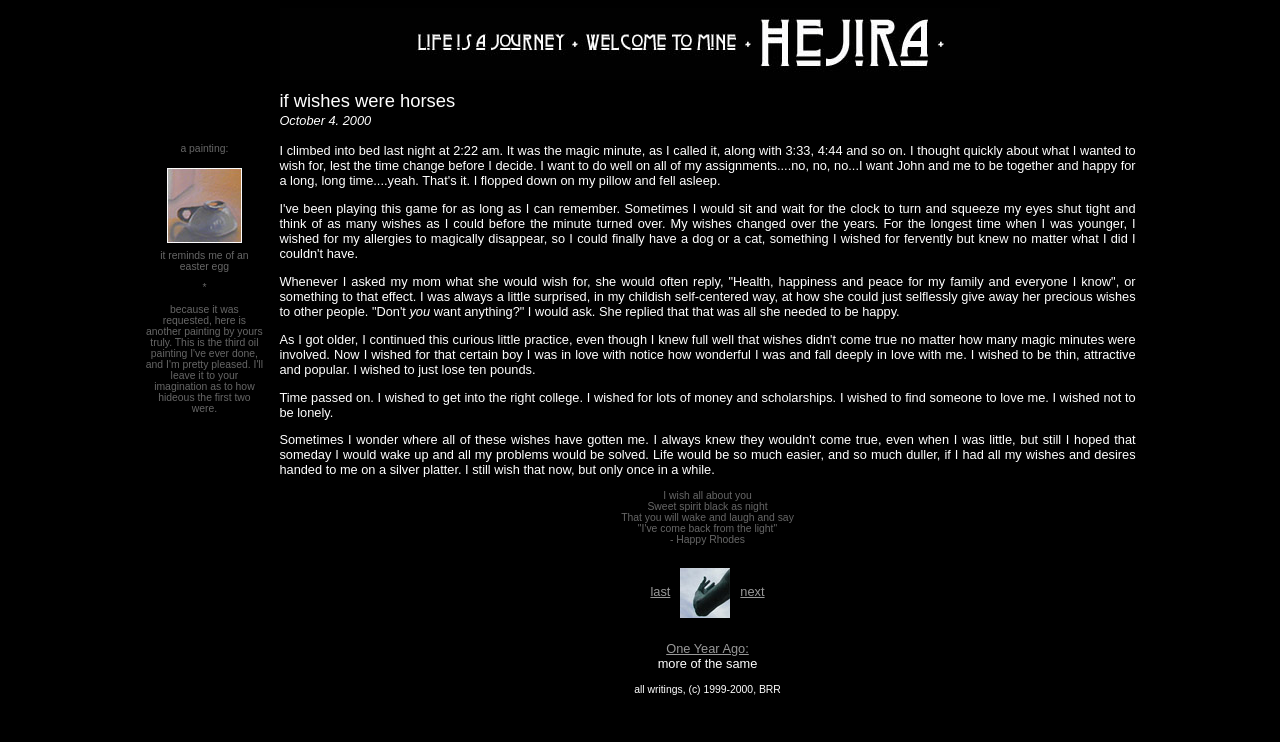Describe all visible elements and their arrangement on the webpage.

This webpage appears to be a personal journal or blog entry from October 4, 2000. At the top of the page, there is an image of an album cover titled "Hejira". Below the image, there is a table with two rows. The first row contains two cells, one with a non-breaking space character and the other with the title "if wishes were horses October 4. 2000". 

The second row of the table contains a single cell with a long paragraph of text. The text is a personal reflection on the author's habit of making wishes at specific times of the day, such as 2:22 am or 3:33 am. The author shares their past wishes, which have changed over the years, from wanting to have a pet to wanting to be loved and happy. The text also mentions the author's mother, who would selflessly wish for the health and happiness of her family and others.

Within the paragraph, there is a link to an "egg painting" with a corresponding image. The image is positioned near the top of the paragraph. 

At the bottom of the paragraph, there are several links and text elements, including a quote from Happy Rhodes, links to "last", "back to the main journal page", and "next", as well as a note about the copyright and a reference to "One Year Ago". The links and text elements are positioned in a horizontal line, with the image associated with the "back to the main journal page" link placed slightly above the others.